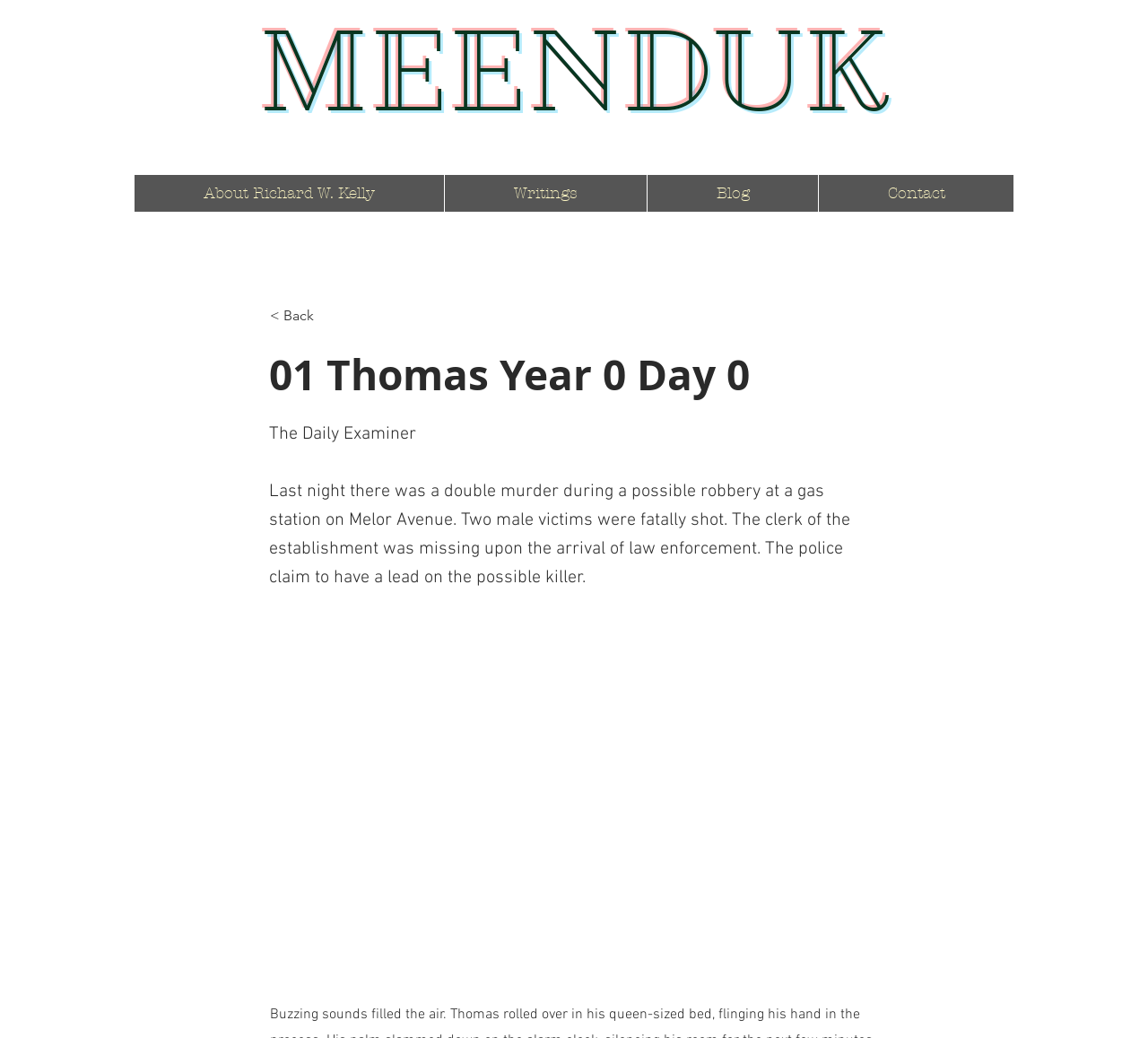Use a single word or phrase to answer the question: 
What is the navigation menu item after 'About Richard W. Kelly'?

Writings